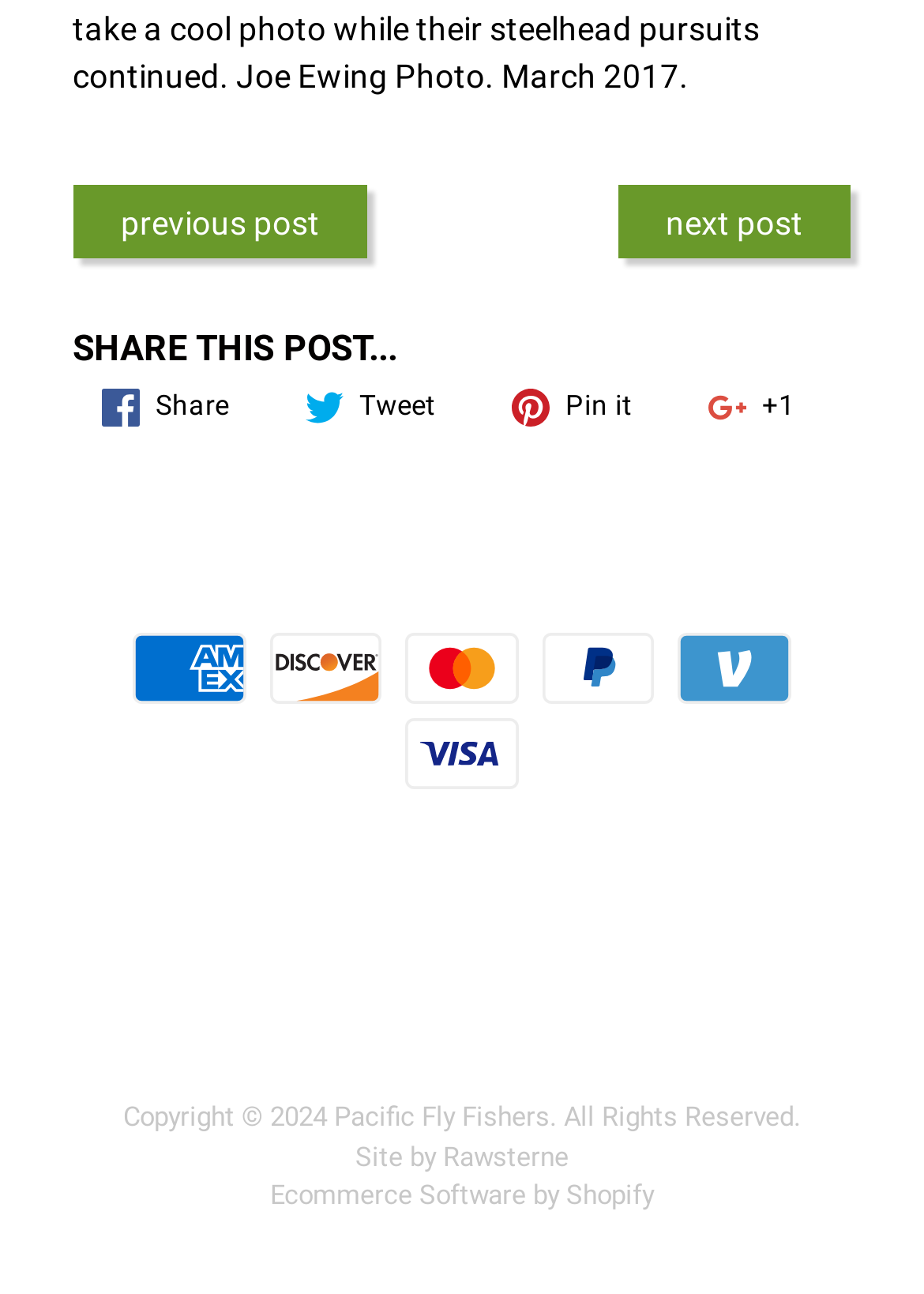Please give a succinct answer using a single word or phrase:
What is the copyright year?

2024